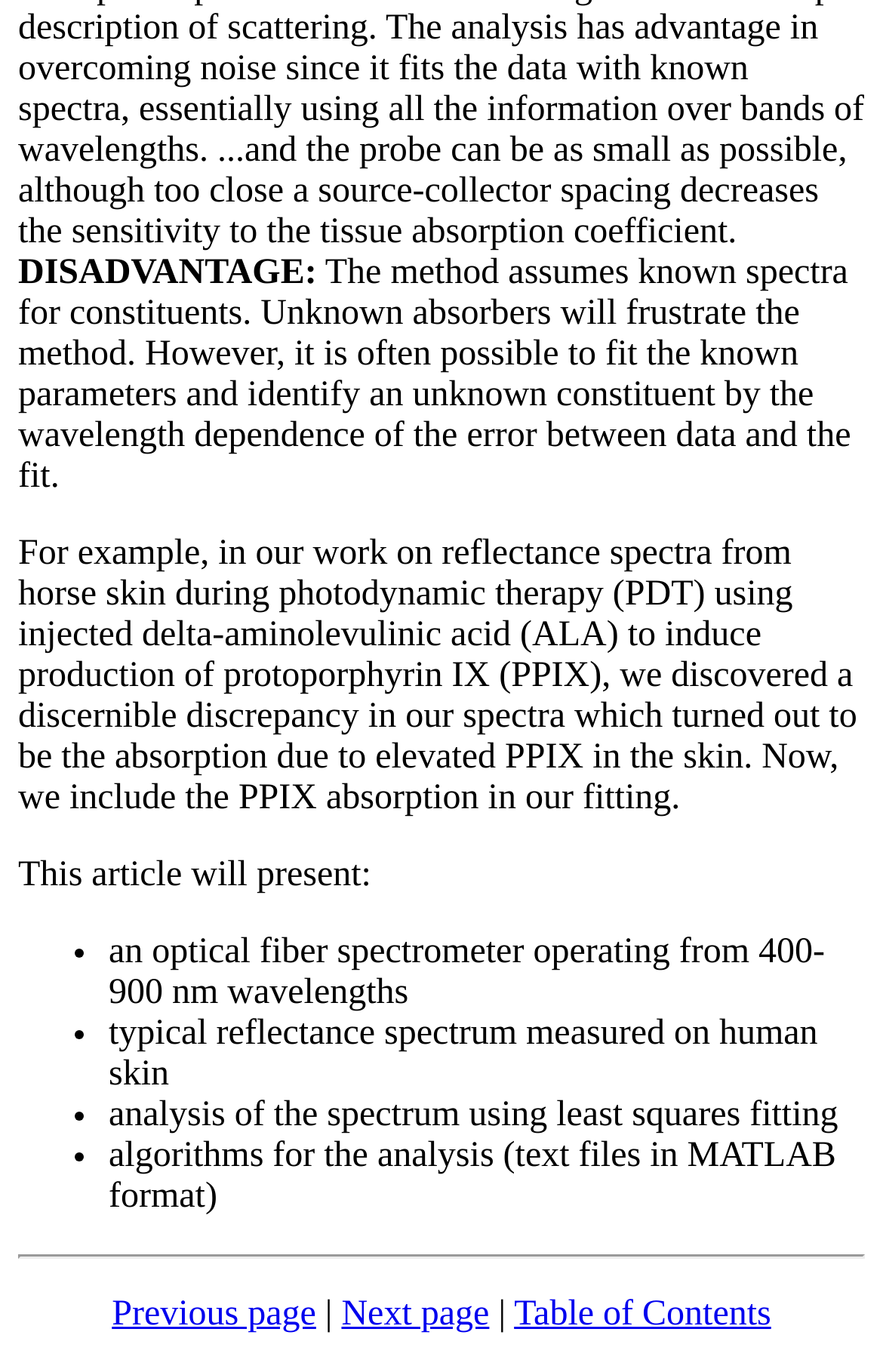Identify the bounding box for the UI element specified in this description: "General". The coordinates must be four float numbers between 0 and 1, formatted as [left, top, right, bottom].

None